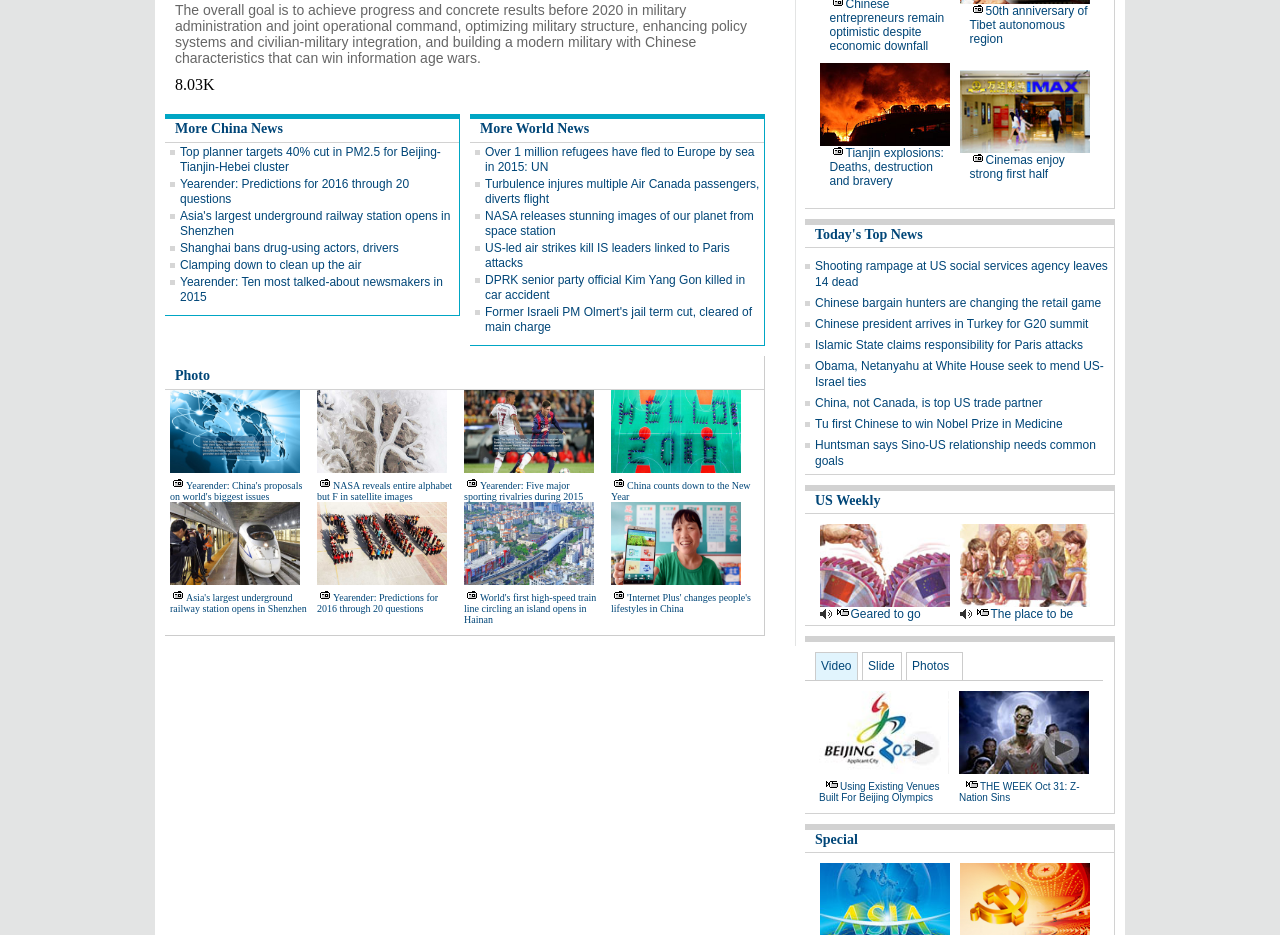Please indicate the bounding box coordinates of the element's region to be clicked to achieve the instruction: "Explore '50th anniversary of Tibet autonomous region'". Provide the coordinates as four float numbers between 0 and 1, i.e., [left, top, right, bottom].

[0.757, 0.004, 0.85, 0.049]